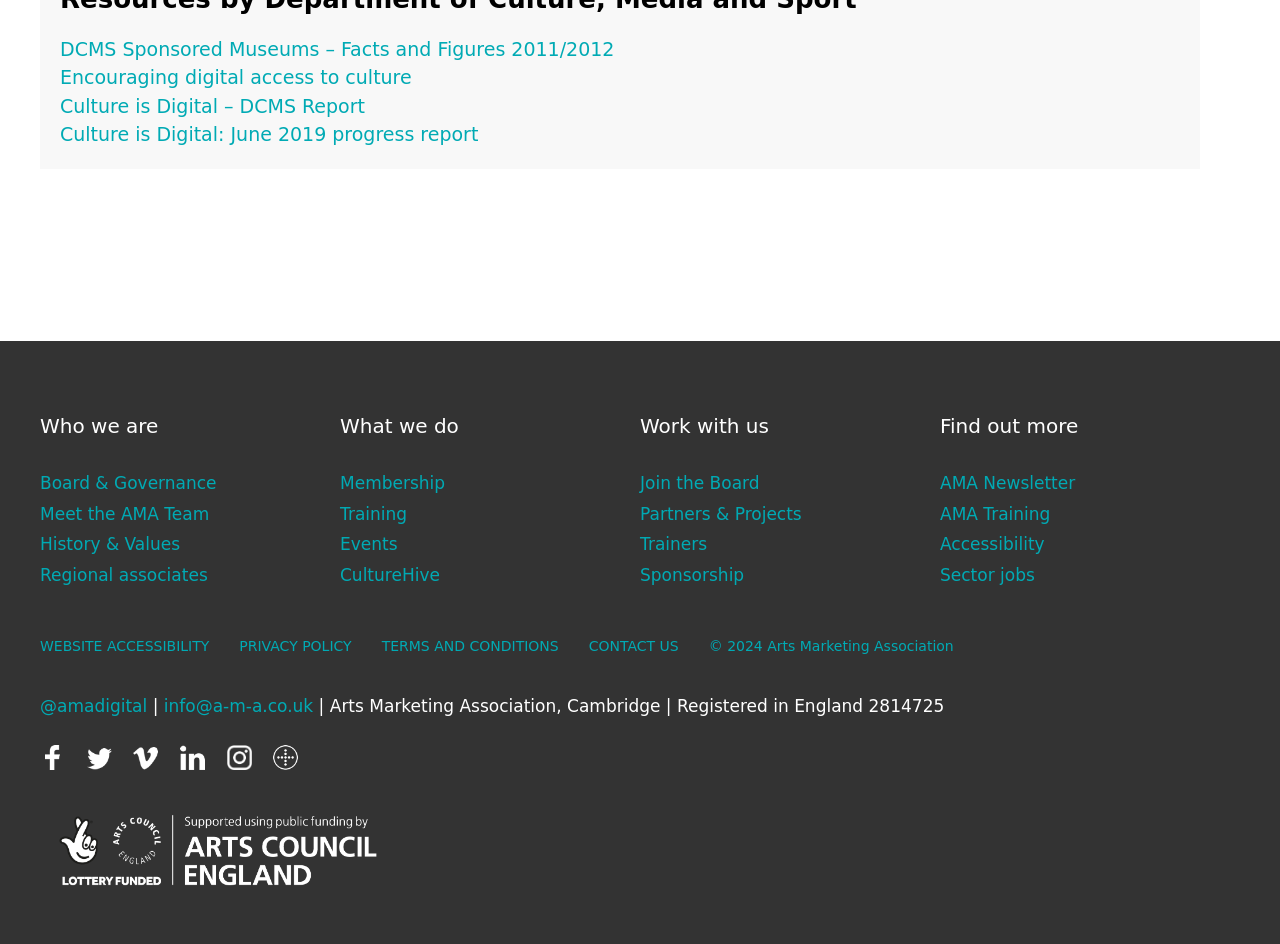Determine the bounding box for the UI element as described: "Partners & Projects". The coordinates should be represented as four float numbers between 0 and 1, formatted as [left, top, right, bottom].

[0.5, 0.534, 0.626, 0.555]